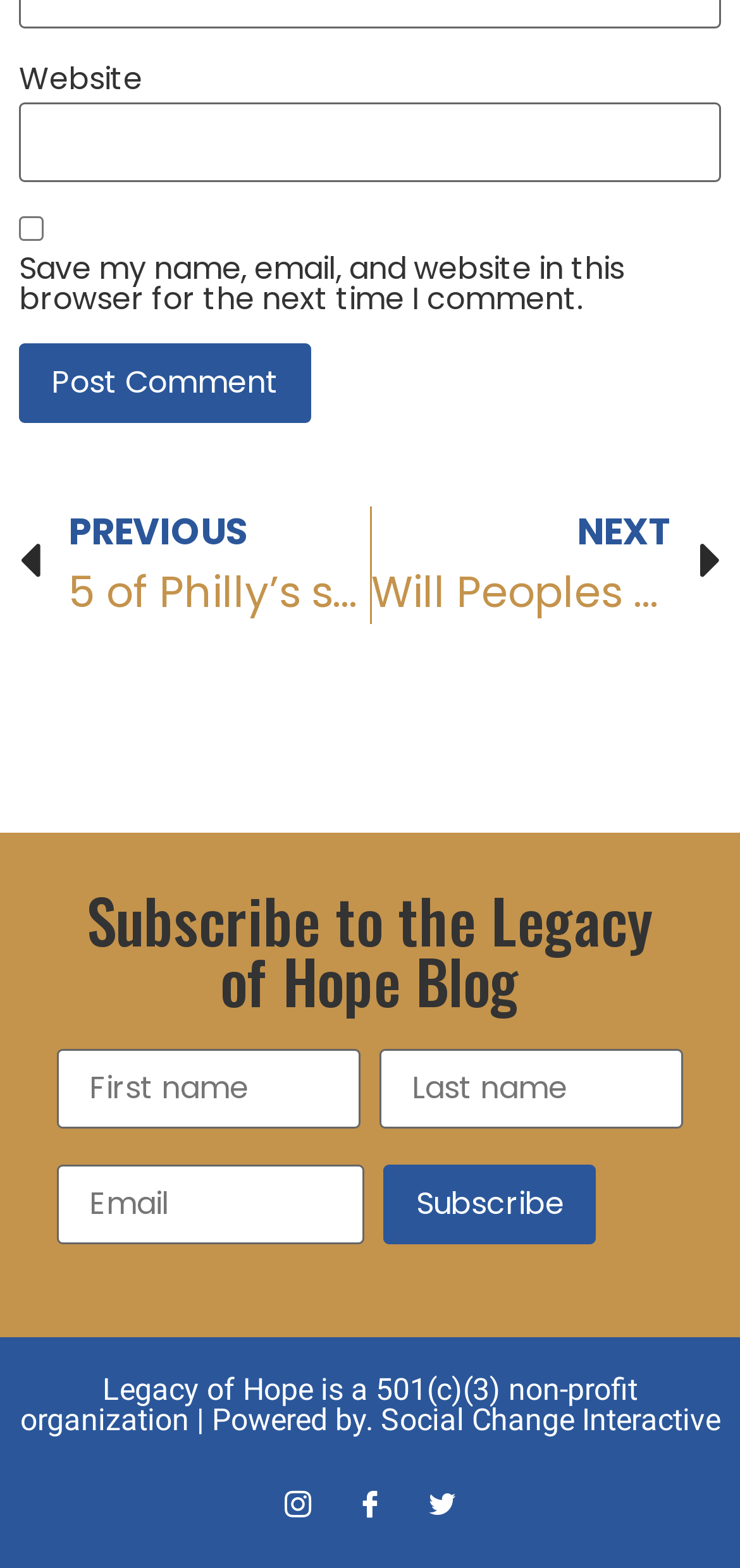Give a concise answer using one word or a phrase to the following question:
What is the label of the checkbox?

Save my name, email, and website